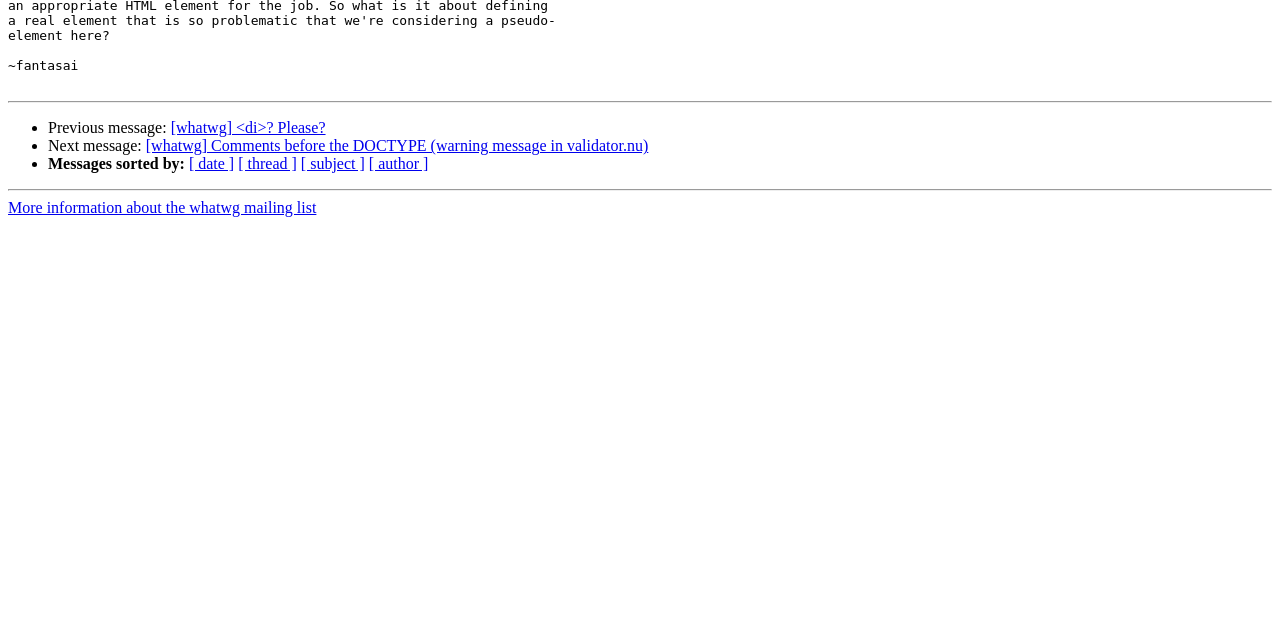Find the bounding box of the element with the following description: "Vol. 11, Issue 2, 2015". The coordinates must be four float numbers between 0 and 1, formatted as [left, top, right, bottom].

None